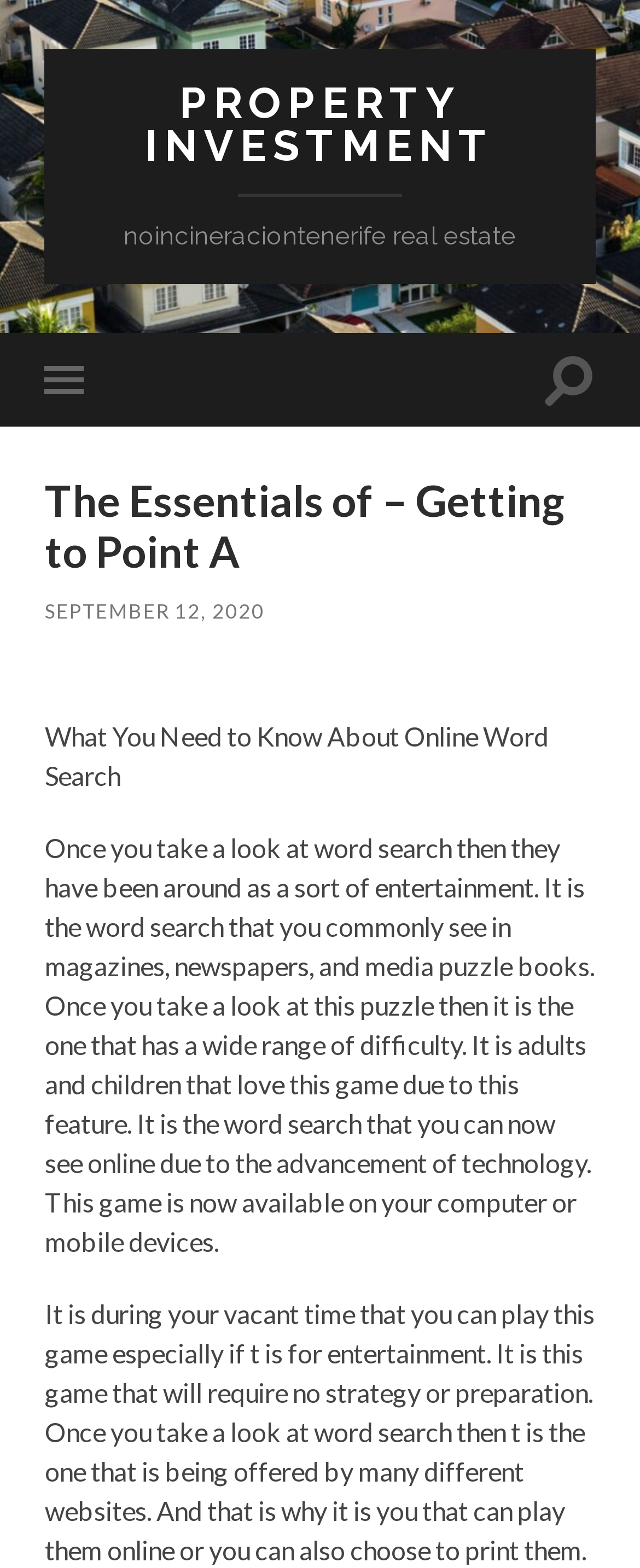How many buttons are on the top?
Please ensure your answer to the question is detailed and covers all necessary aspects.

There are two buttons on the top of the webpage, one with the text 'Toggle mobile menu' and another with the text 'Toggle search field'.